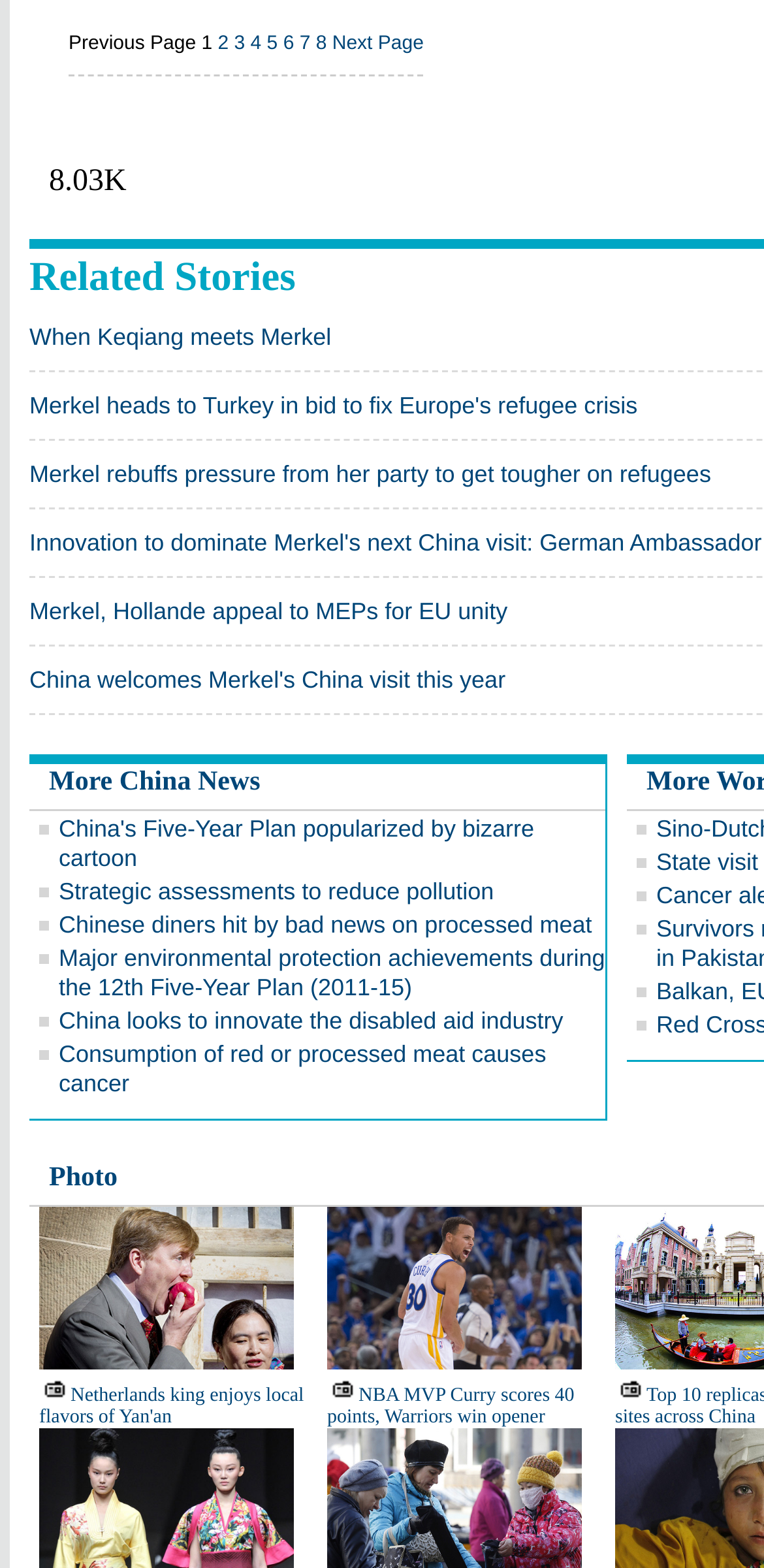Respond to the following question with a brief word or phrase:
What is the category of the news article 'NBA MVP Curry scores 40 points, Warriors win opener'?

Sports